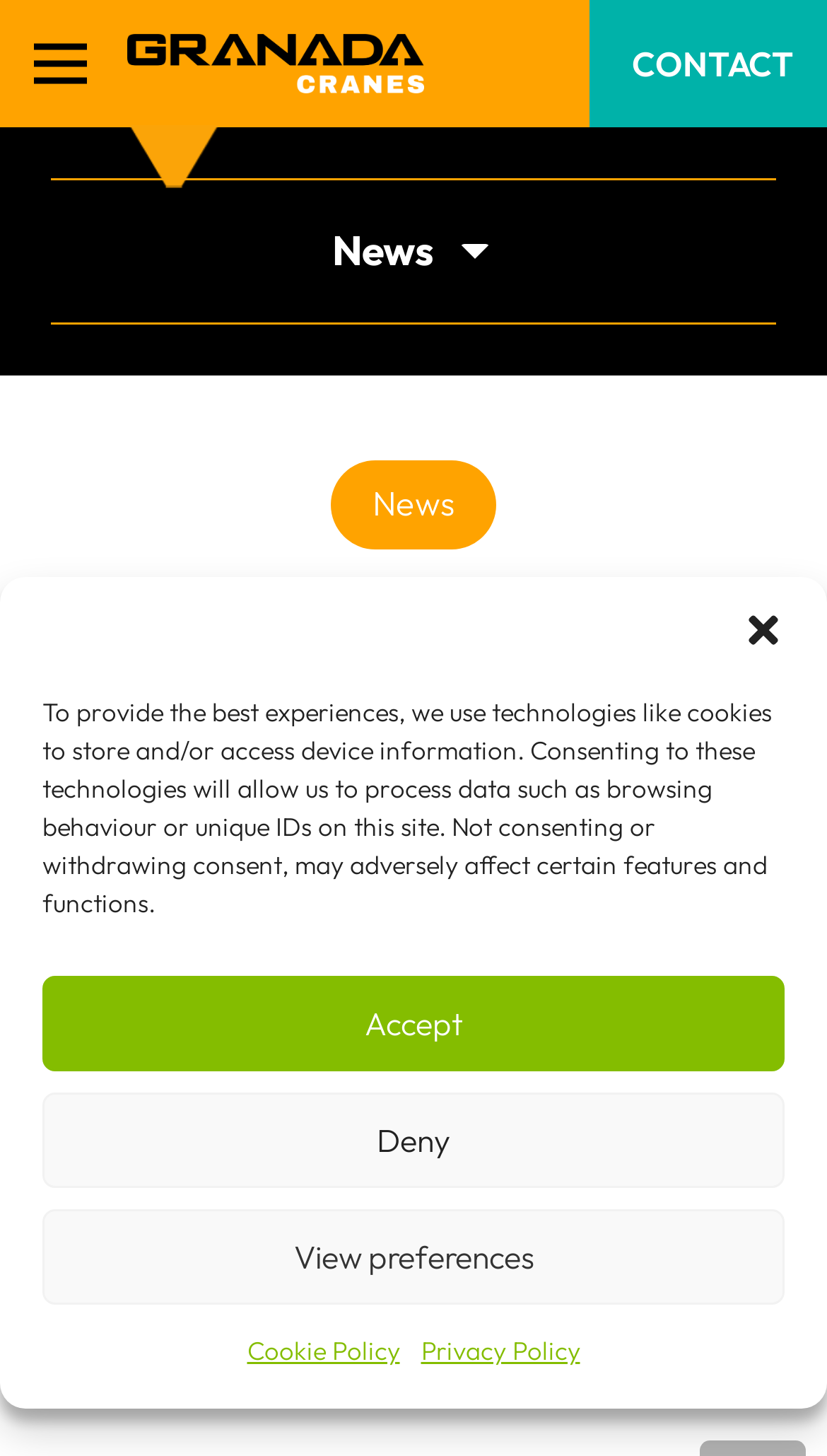Locate the bounding box coordinates of the clickable region necessary to complete the following instruction: "Check out Running". Provide the coordinates in the format of four float numbers between 0 and 1, i.e., [left, top, right, bottom].

None